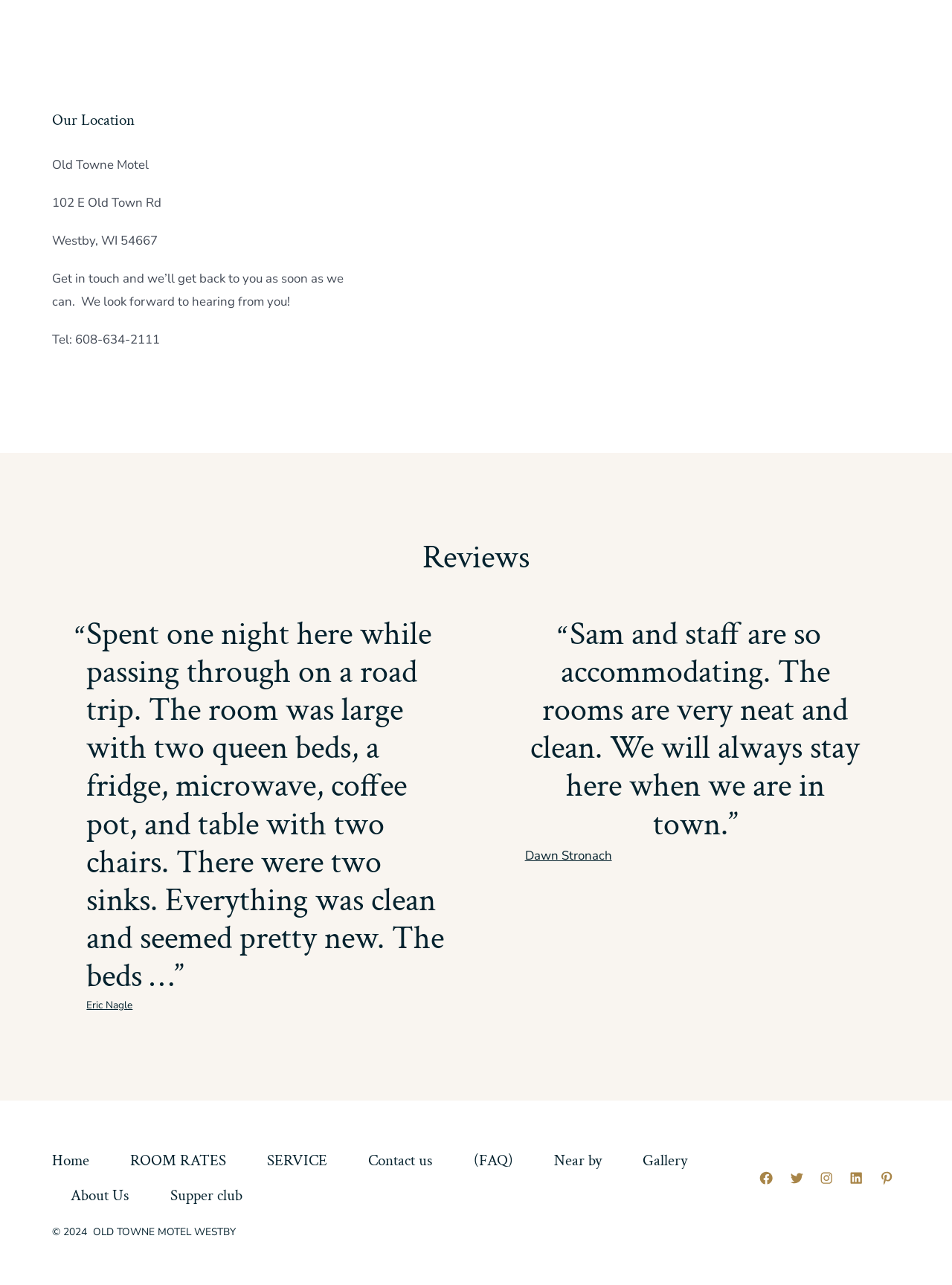Specify the bounding box coordinates (top-left x, top-left y, bottom-right x, bottom-right y) of the UI element in the screenshot that matches this description: Gallery

[0.655, 0.89, 0.742, 0.917]